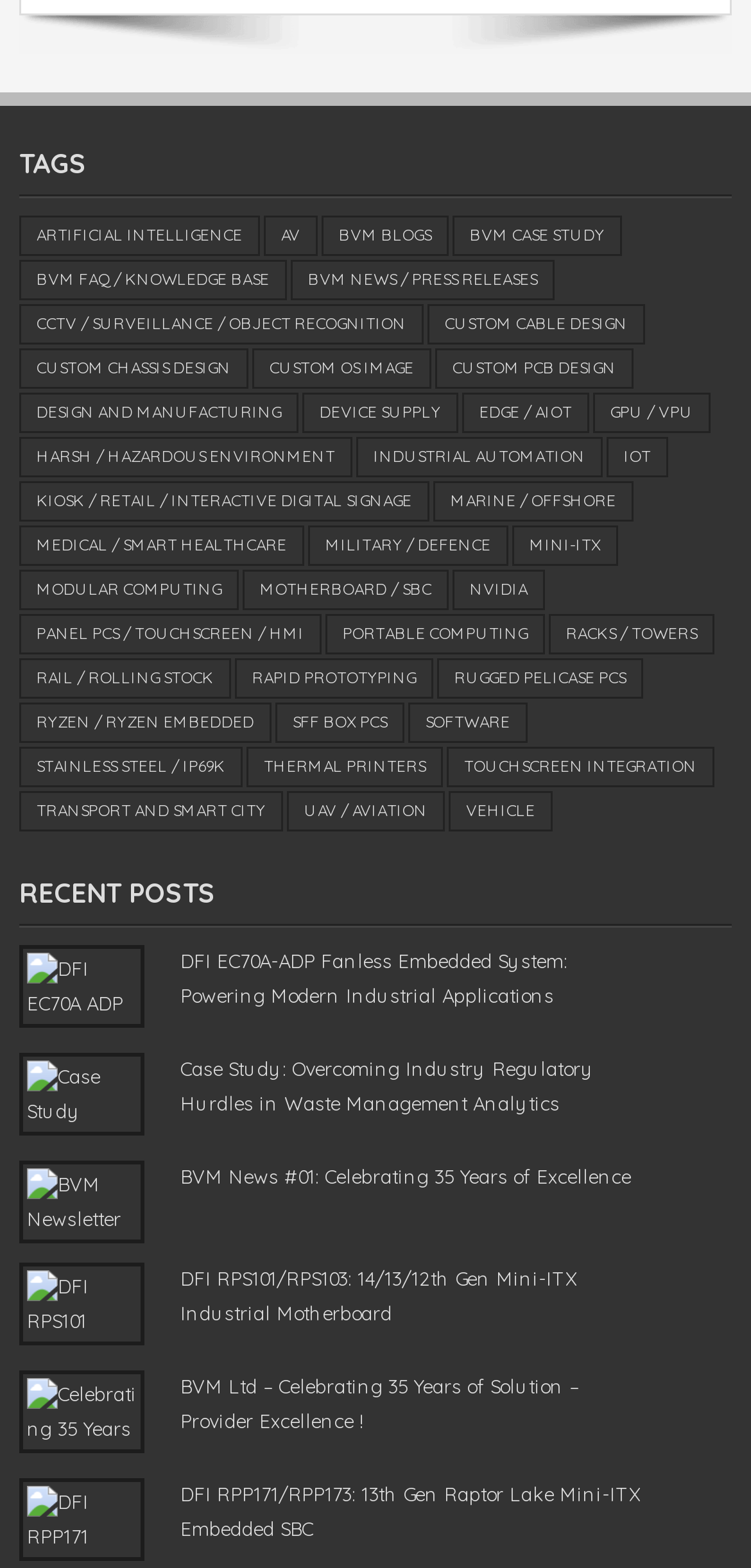Identify the bounding box of the HTML element described here: "BVM FAQ / Knowledge Base". Provide the coordinates as four float numbers between 0 and 1: [left, top, right, bottom].

[0.026, 0.166, 0.382, 0.191]